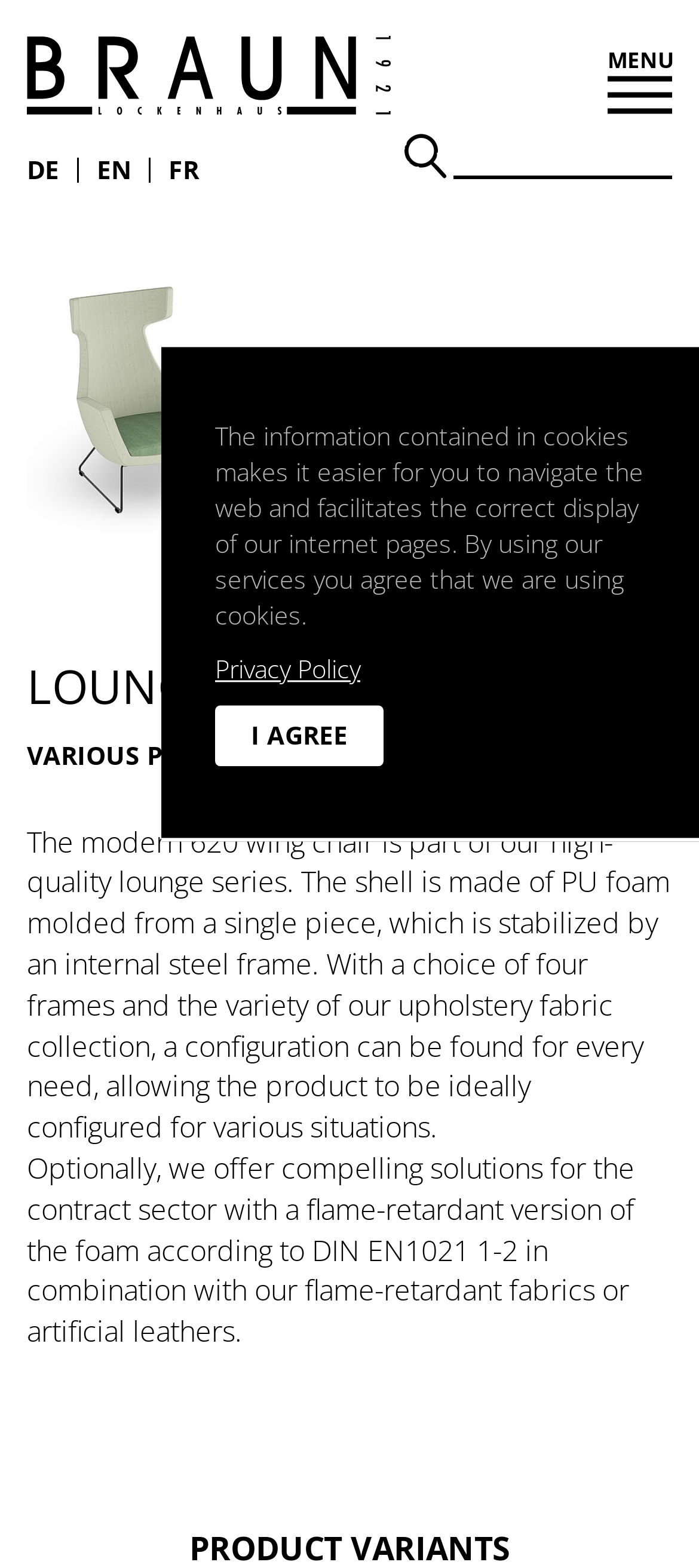Provide a short answer to the following question with just one word or phrase: What is the purpose of the button with the '' icon?

Search